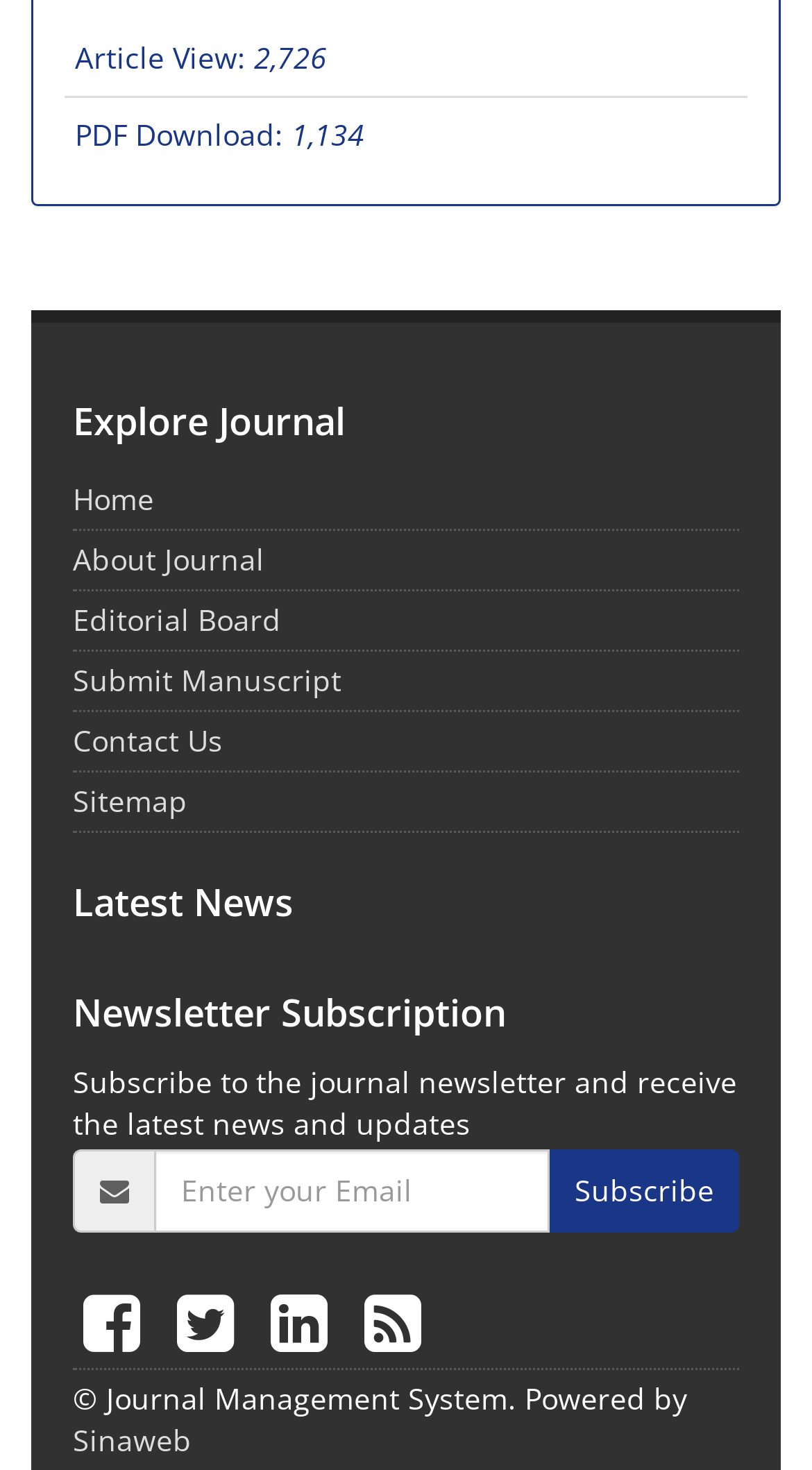How many articles are viewed?
Using the information from the image, answer the question thoroughly.

The answer can be found by looking at the 'Article View:' section, which displays the number of article views as 2,726.